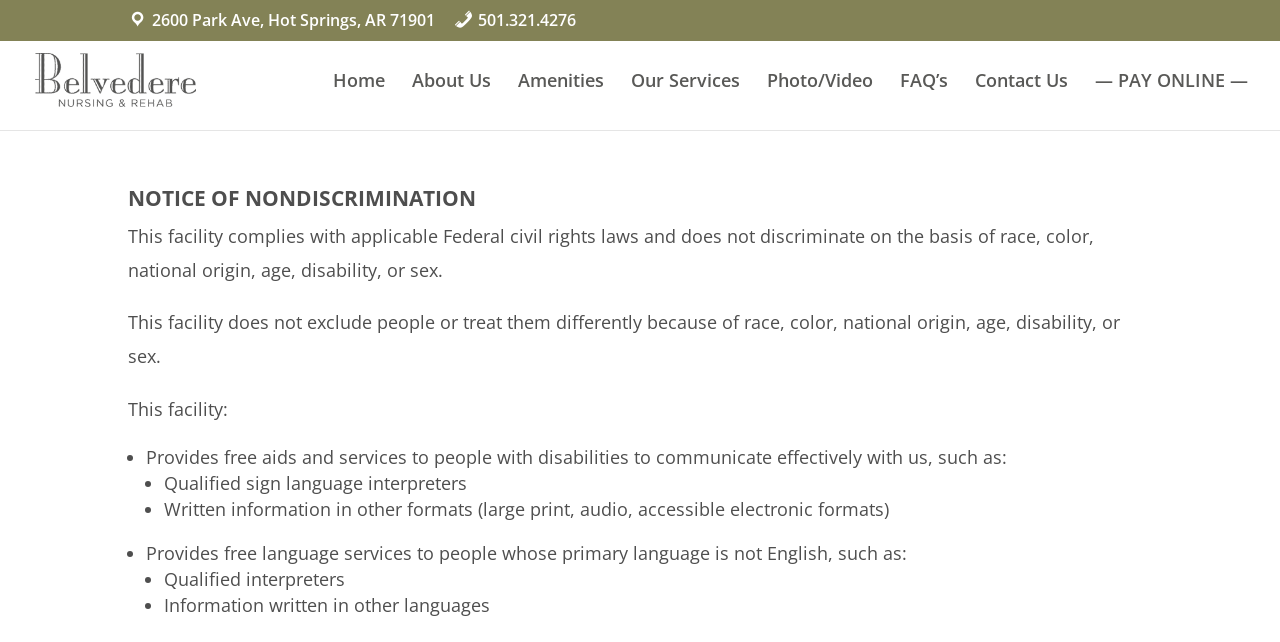Please determine the bounding box coordinates of the element's region to click for the following instruction: "Explore 'TAGS'".

None